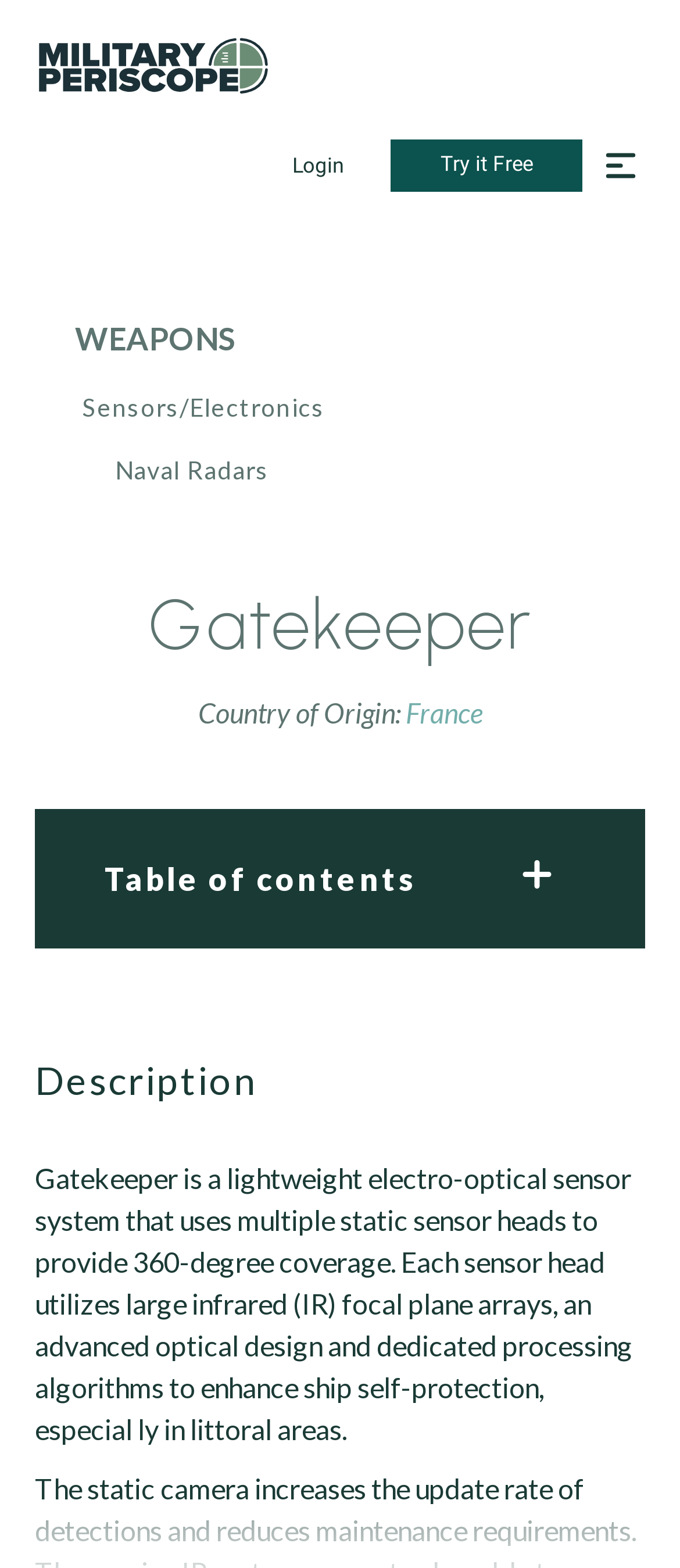Please provide a detailed answer to the question below based on the screenshot: 
What is the degree of coverage provided by Gatekeeper?

Gatekeeper provides 360-degree coverage, which is mentioned in the description 'Gatekeeper is a lightweight electro-optical sensor system...' with bounding box coordinates [0.051, 0.741, 0.931, 0.922].